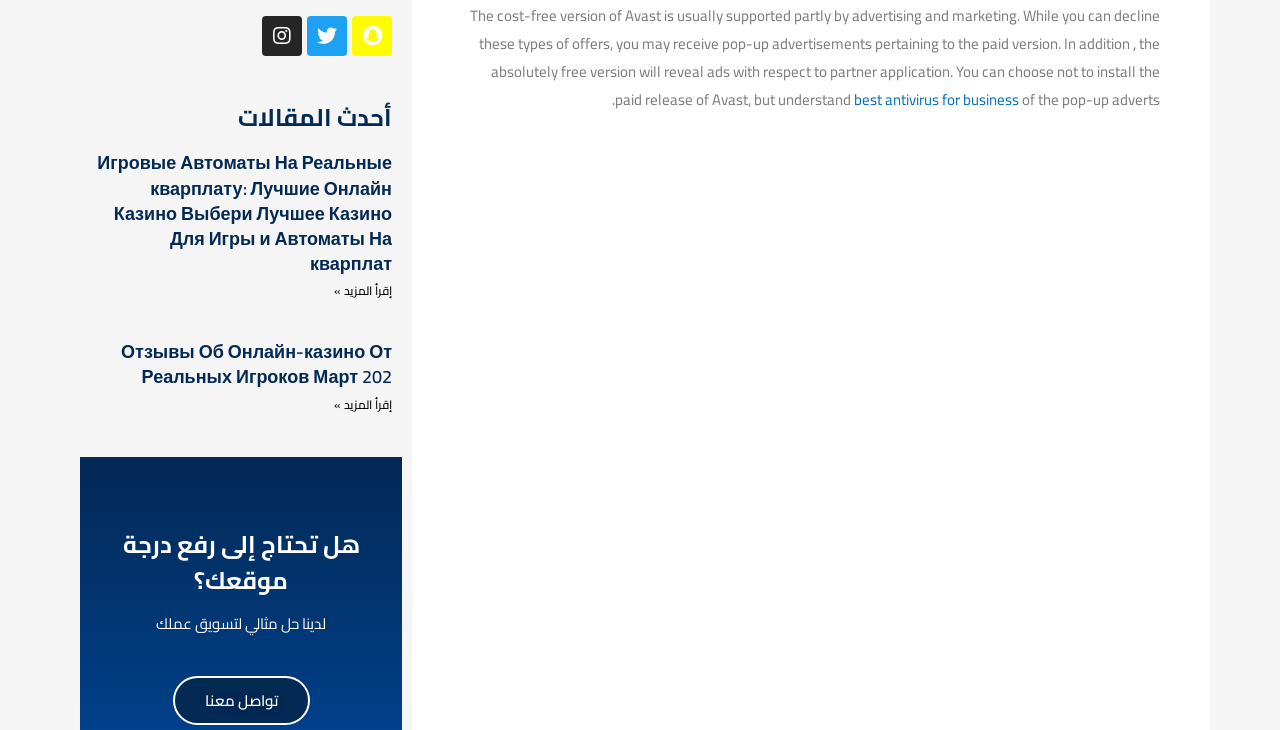Find the bounding box coordinates for the HTML element specified by: "إقرأ المزيد »".

[0.261, 0.383, 0.306, 0.414]